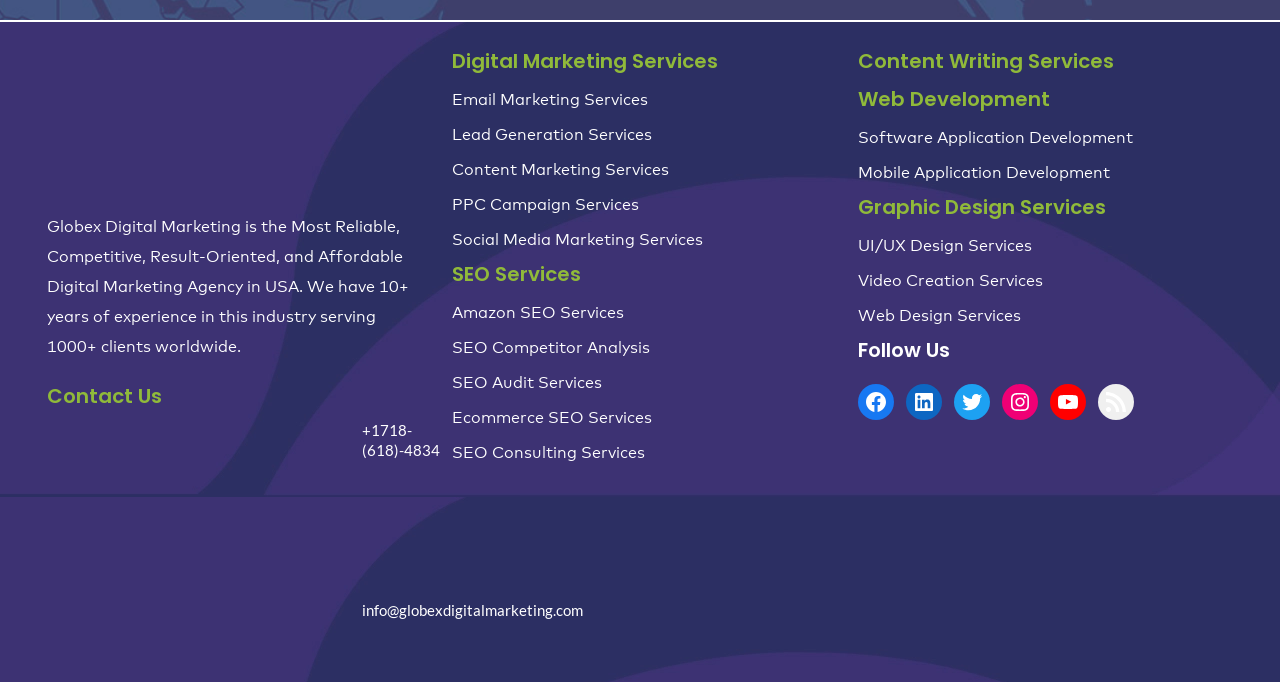Please identify the bounding box coordinates of the element on the webpage that should be clicked to follow this instruction: "Follow us on Facebook". The bounding box coordinates should be given as four float numbers between 0 and 1, formatted as [left, top, right, bottom].

[0.67, 0.563, 0.698, 0.616]